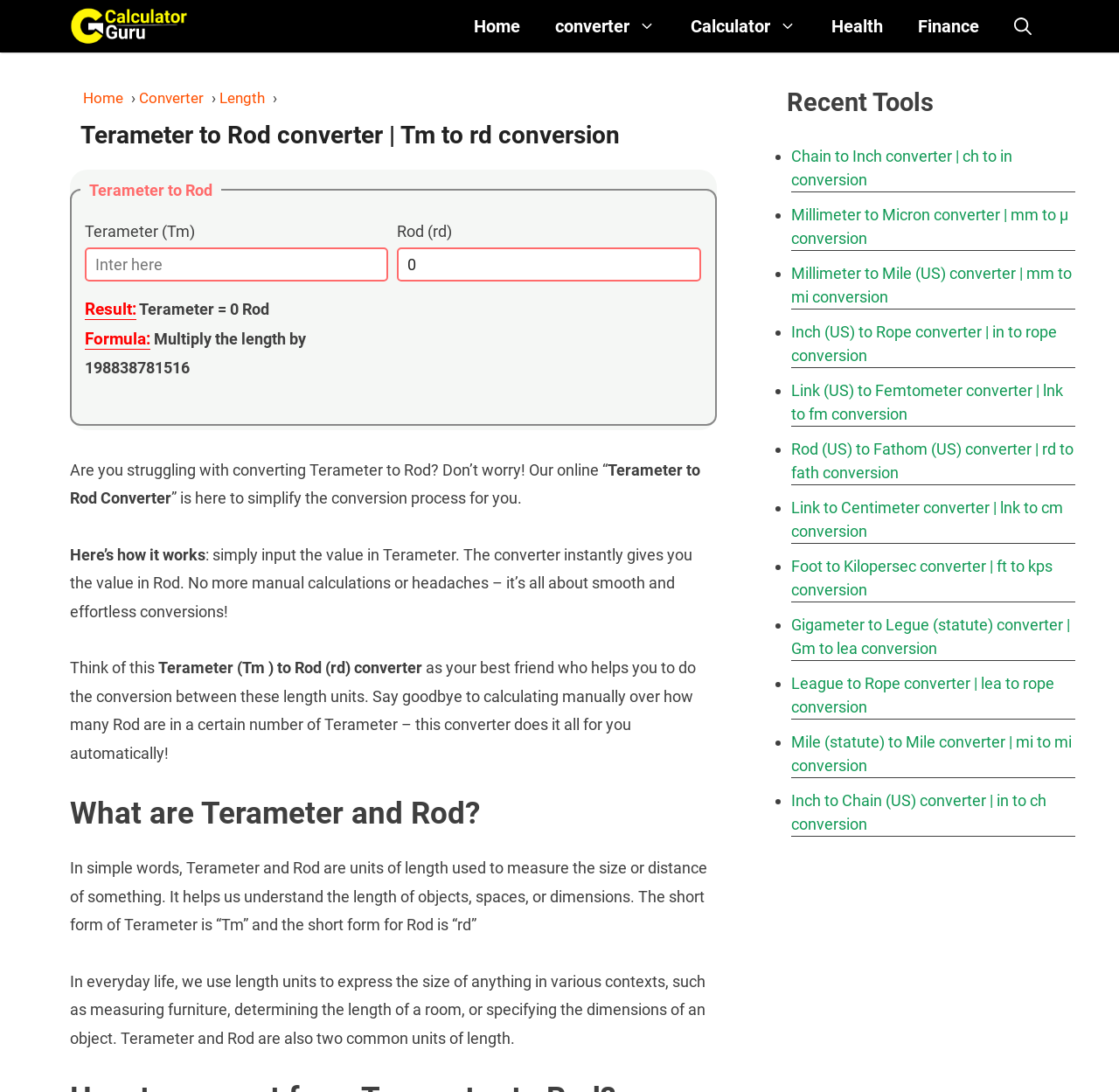Identify the coordinates of the bounding box for the element that must be clicked to accomplish the instruction: "Click on the 'CalculatorGuru' link".

[0.062, 0.014, 0.172, 0.031]